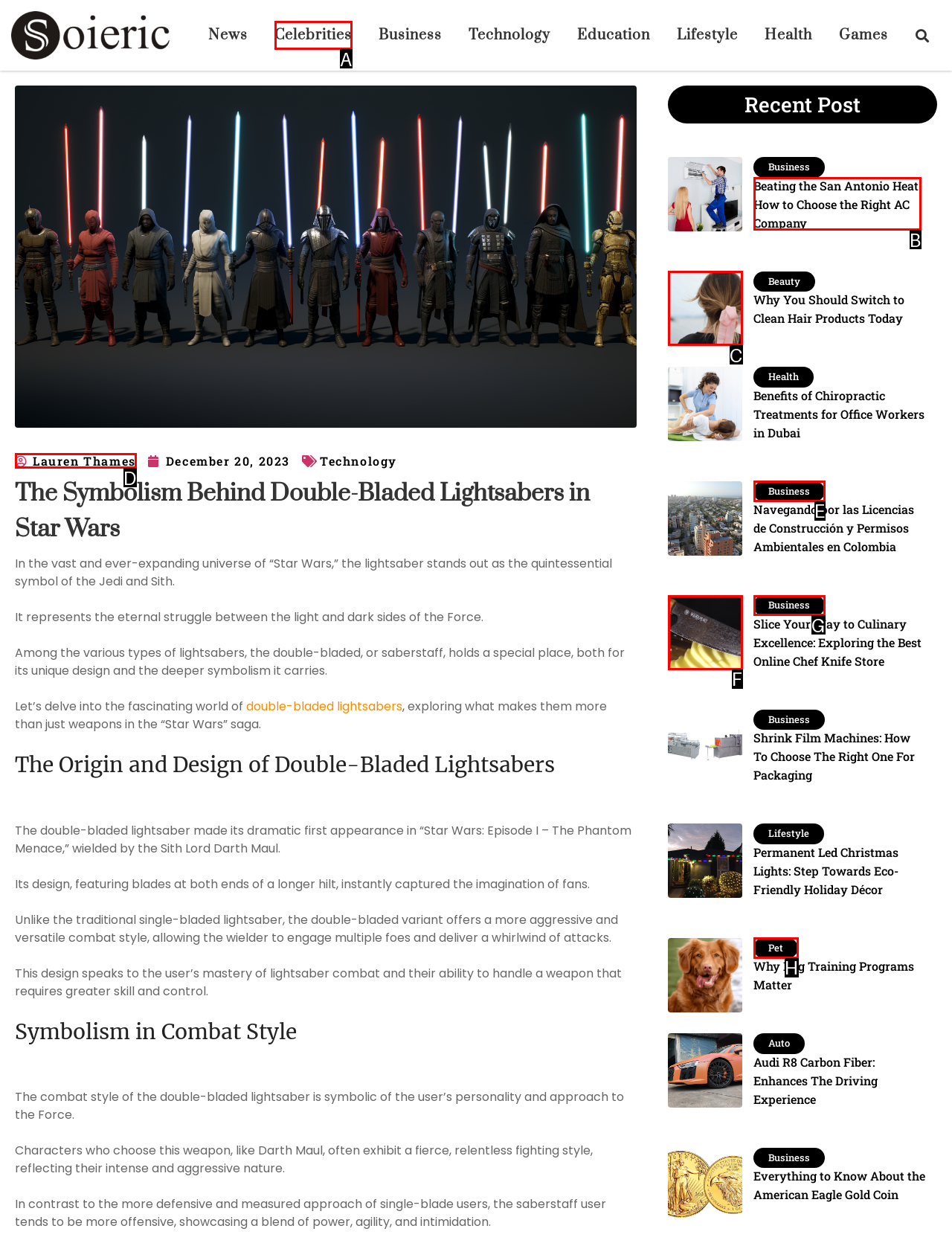Determine the correct UI element to click for this instruction: Read the article by Lauren Thames. Respond with the letter of the chosen element.

D